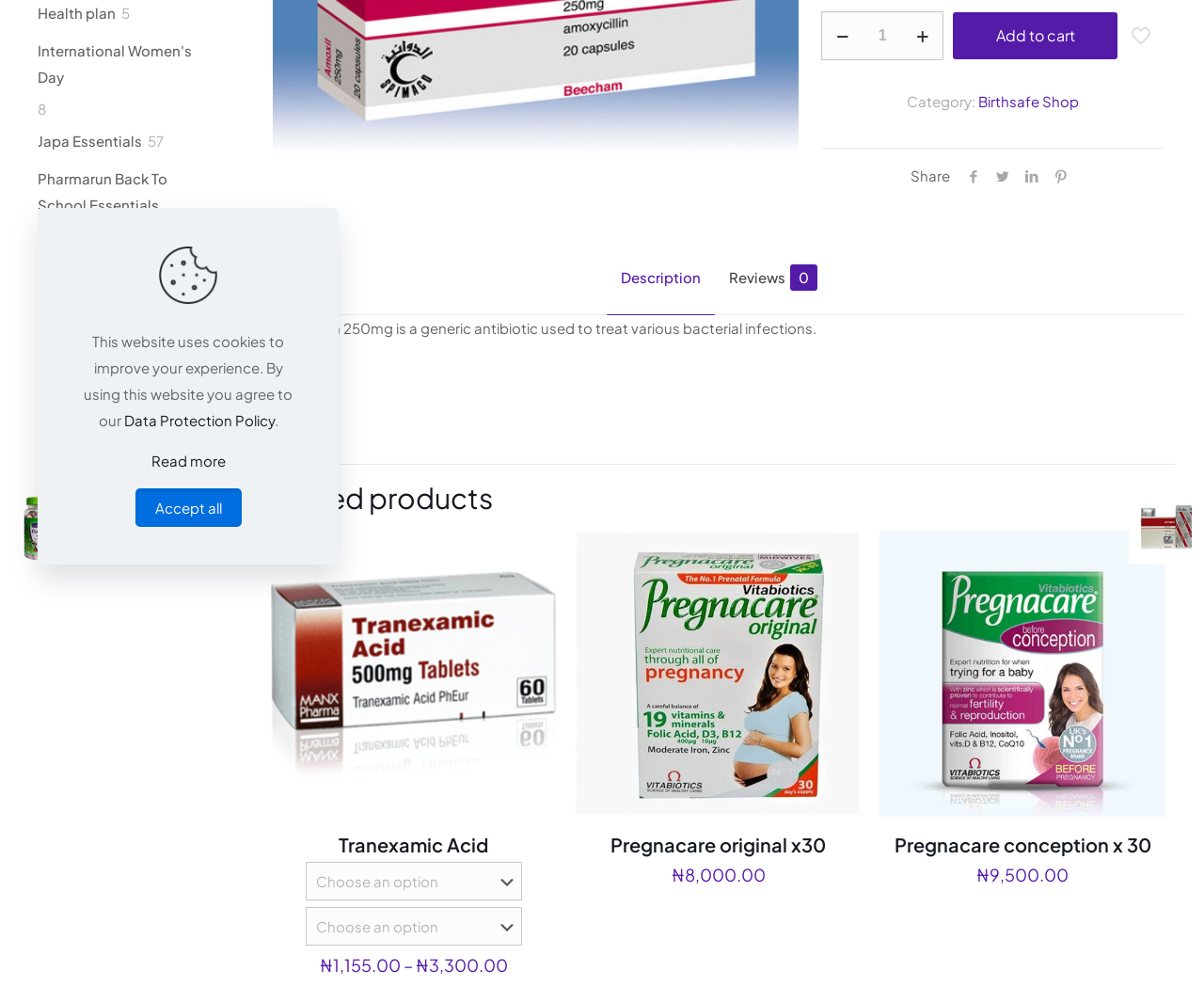For the following element description, predict the bounding box coordinates in the format (top-left x, top-left y, bottom-right x, bottom-right y). All values should be floating point numbers between 0 and 1. Description: parent_node: Amoxicillin 250mg quantity

[0.752, 0.016, 0.78, 0.056]